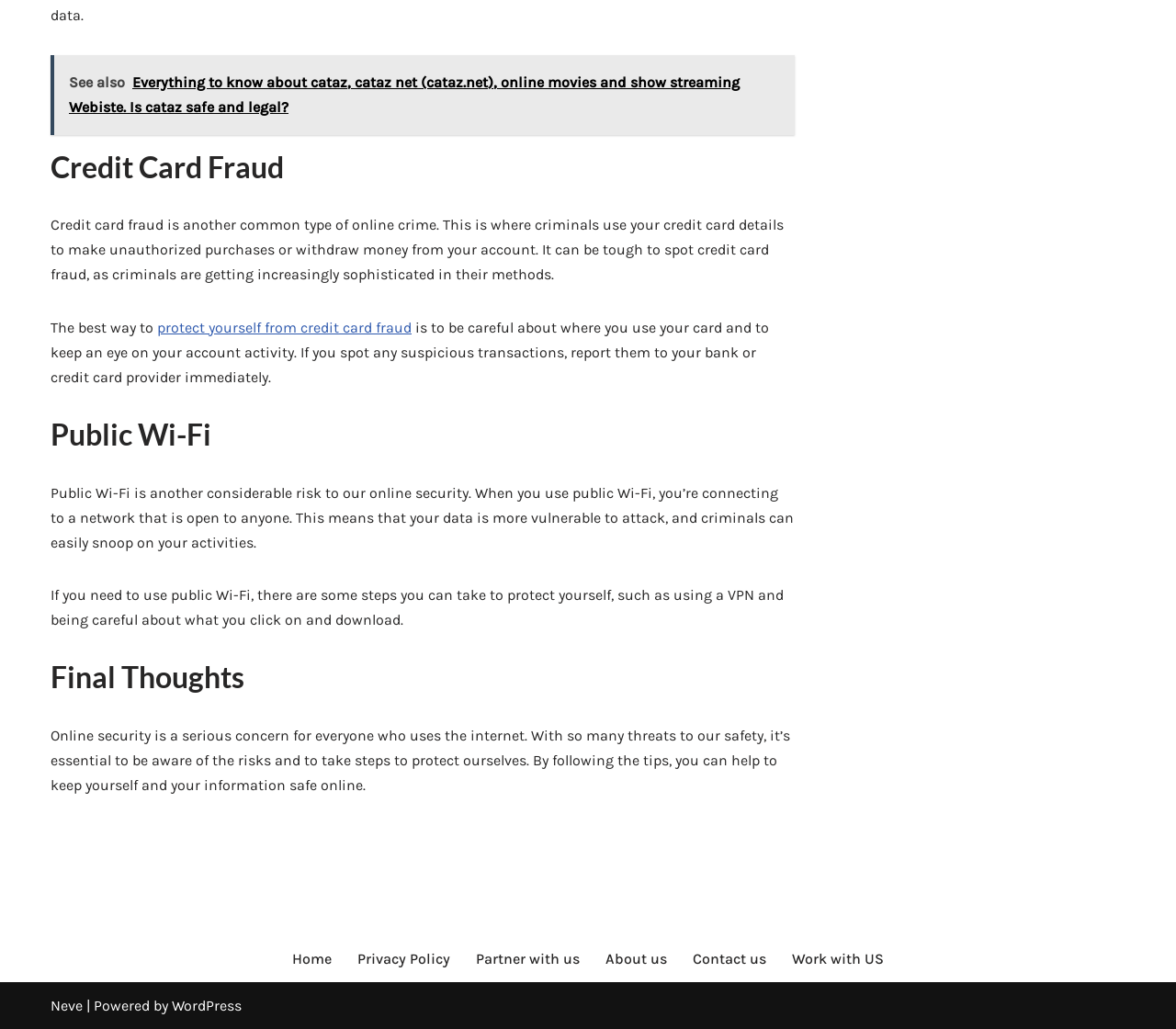Determine the bounding box coordinates for the HTML element mentioned in the following description: "About us". The coordinates should be a list of four floats ranging from 0 to 1, represented as [left, top, right, bottom].

[0.515, 0.92, 0.567, 0.944]